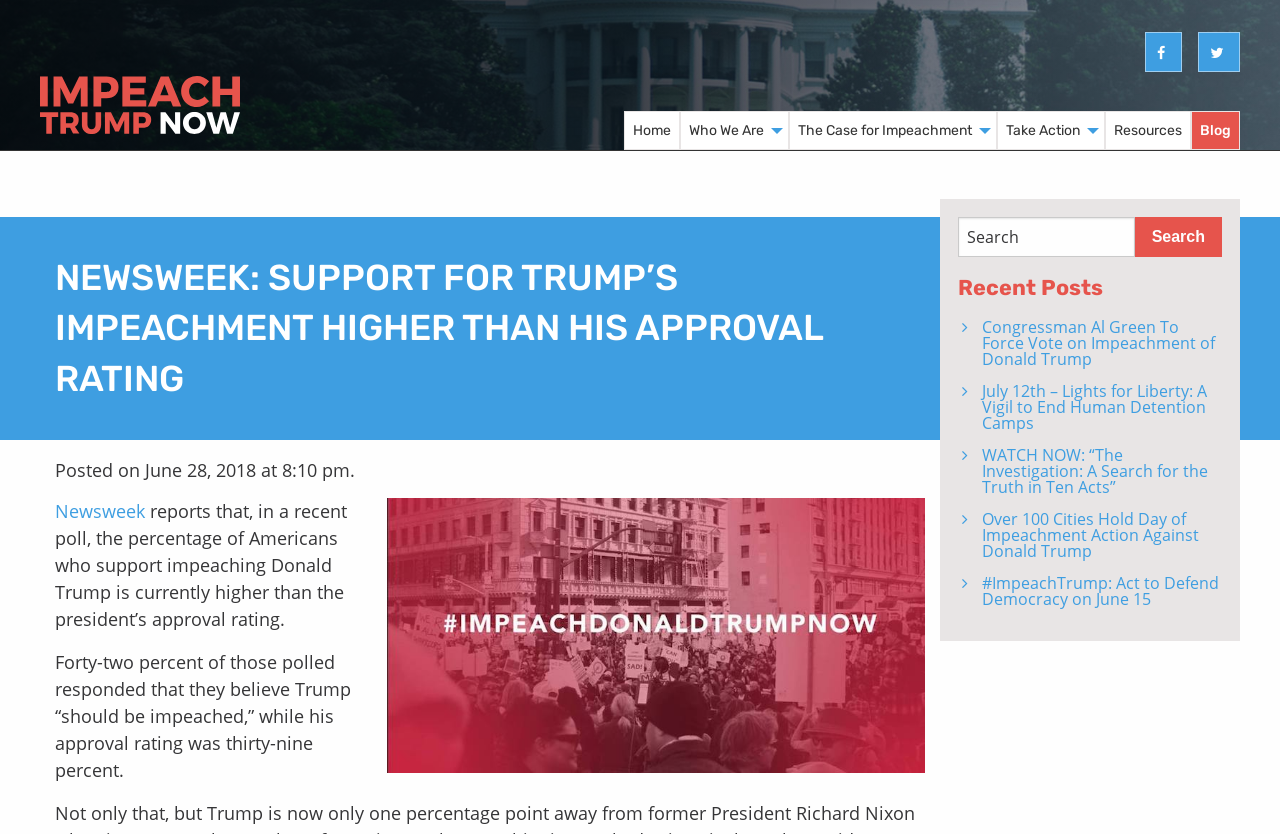Provide the bounding box coordinates of the HTML element this sentence describes: "Newsweek".

[0.043, 0.598, 0.113, 0.627]